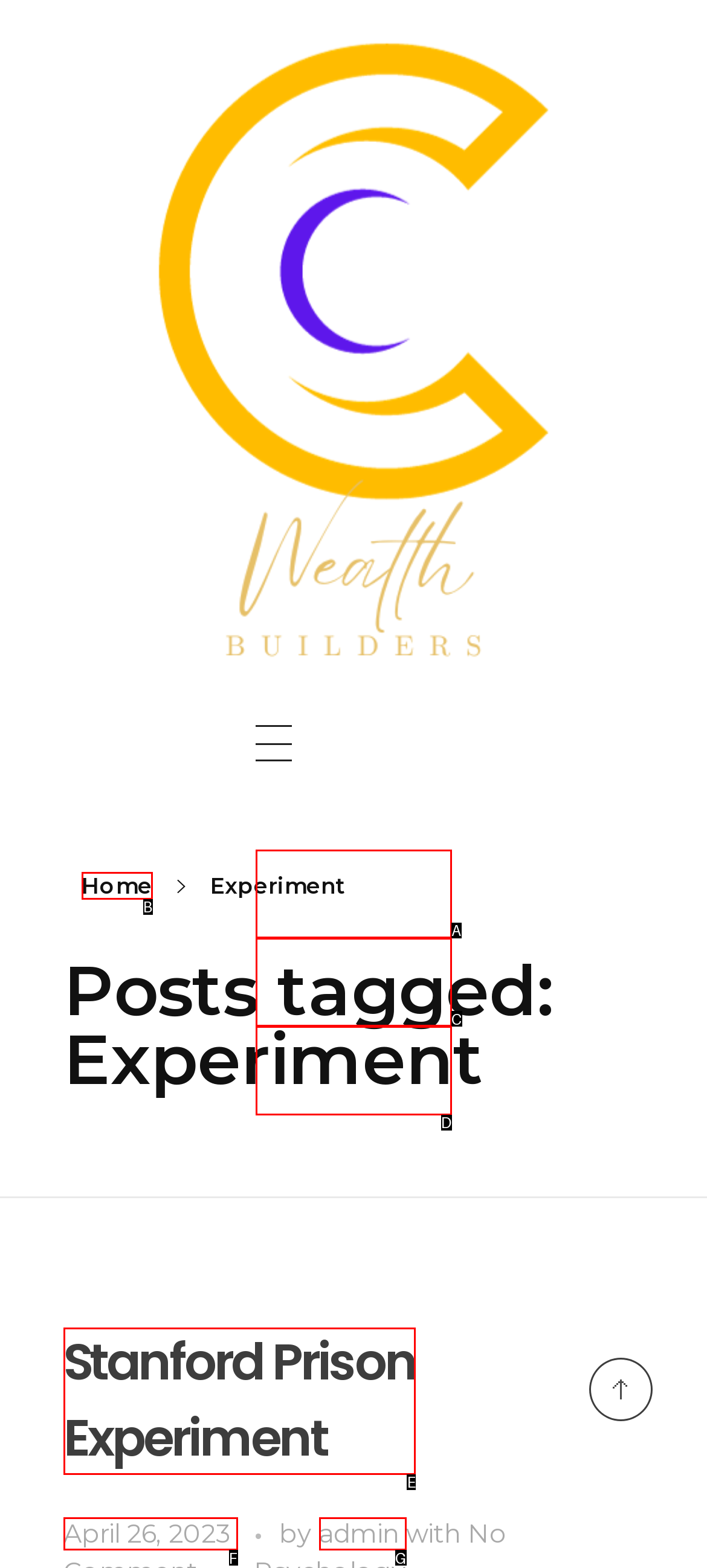Which HTML element matches the description: Wisdom Web the best? Answer directly with the letter of the chosen option.

A